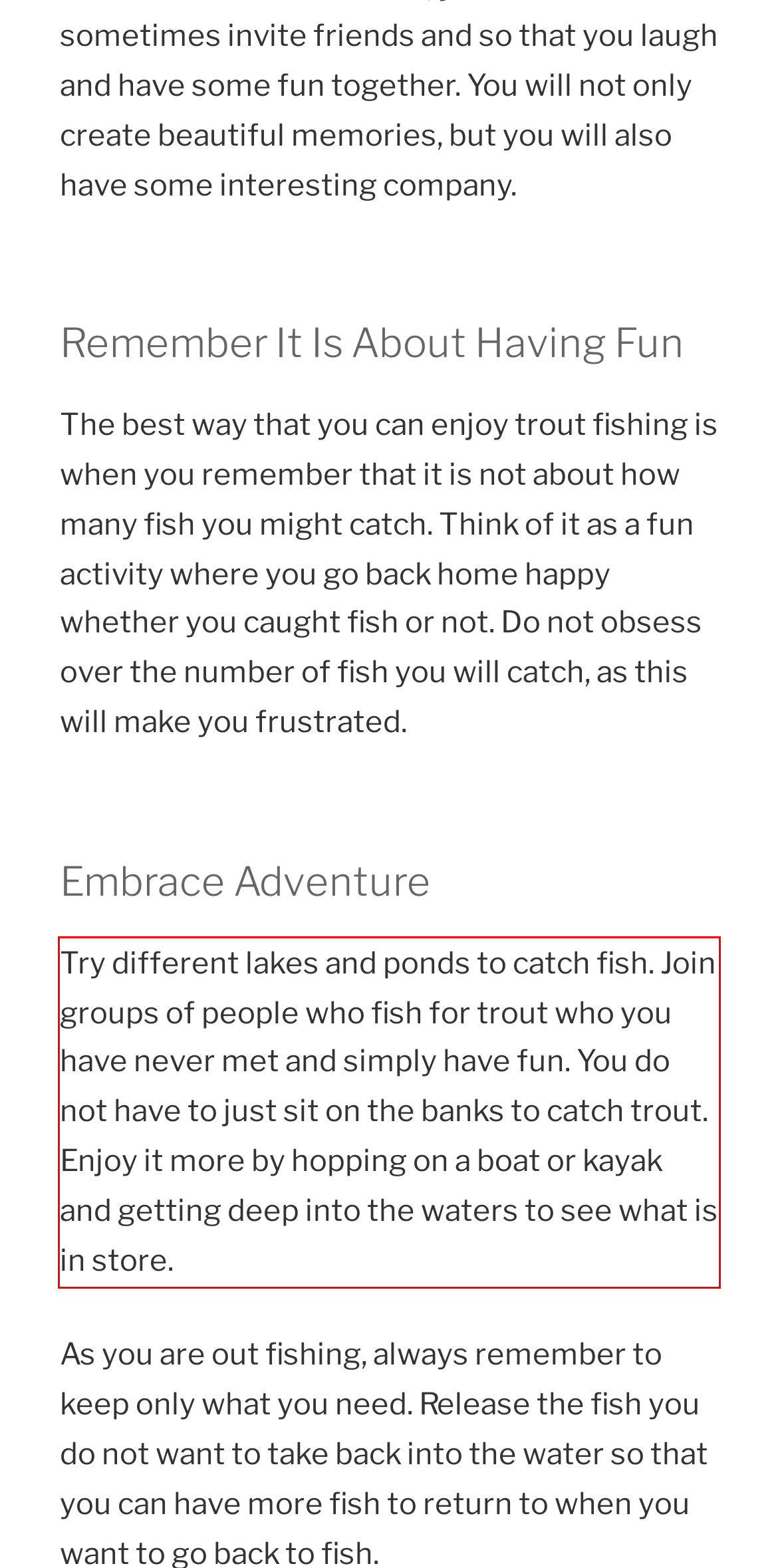You have a screenshot of a webpage, and there is a red bounding box around a UI element. Utilize OCR to extract the text within this red bounding box.

Try different lakes and ponds to catch fish. Join groups of people who fish for trout who you have never met and simply have fun. You do not have to just sit on the banks to catch trout. Enjoy it more by hopping on a boat or kayak and getting deep into the waters to see what is in store.